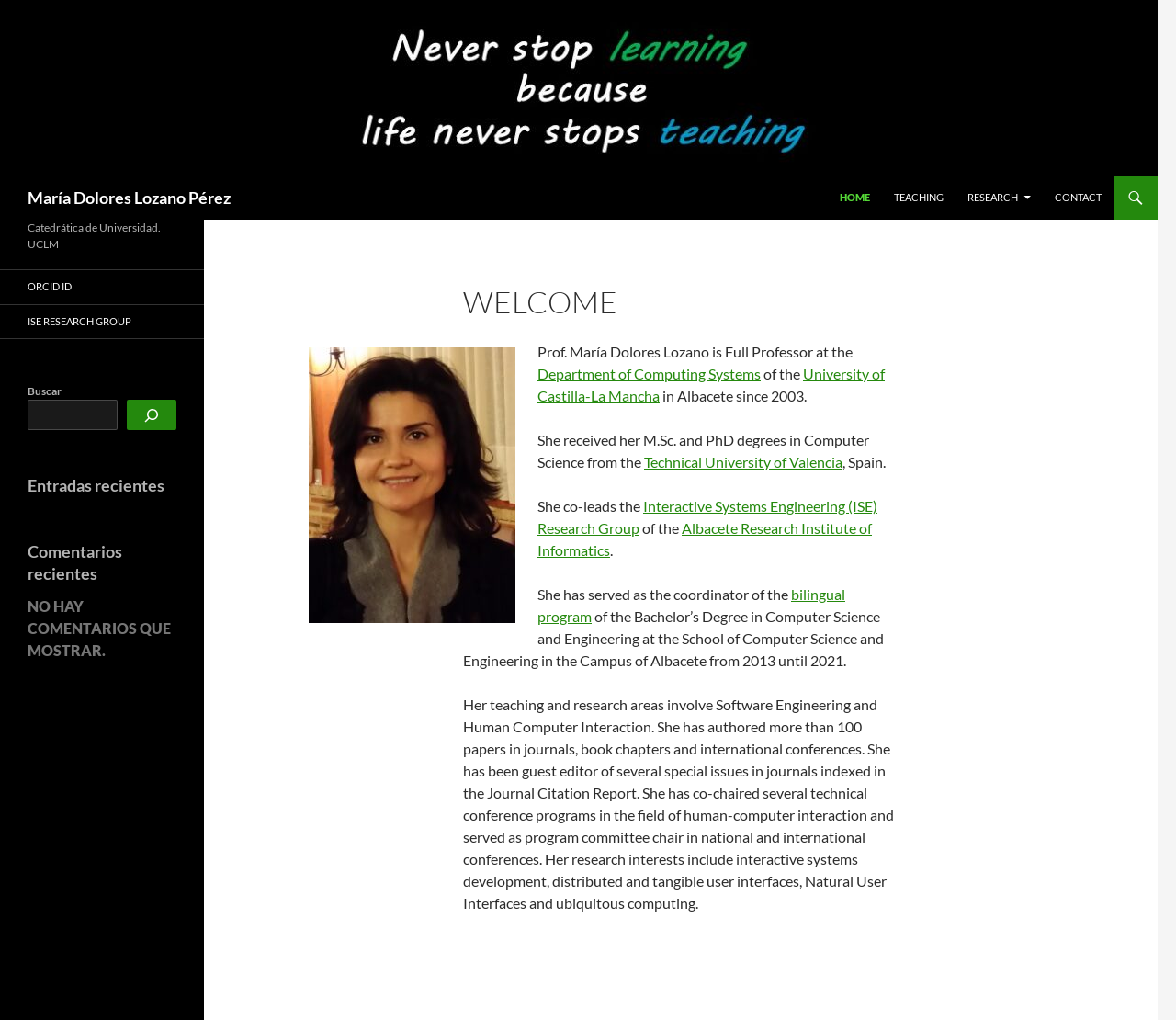What is the research group led by the professor?
Provide a detailed answer to the question using information from the image.

The research group led by the professor is mentioned in the text 'She co-leads the Interactive Systems Engineering (ISE) Research Group' which provides information about her research activities.